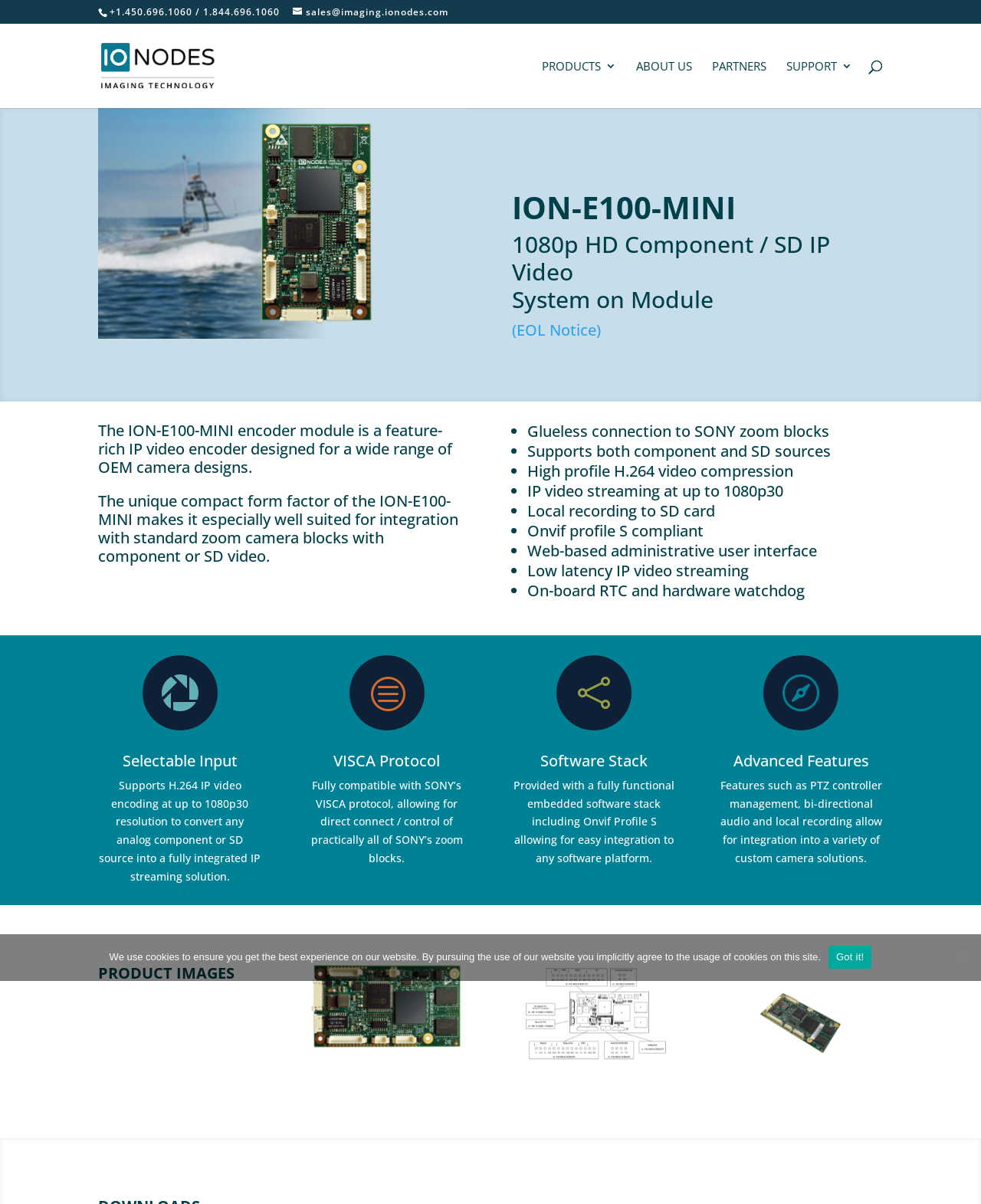Using the elements shown in the image, answer the question comprehensively: What is the phone number of IONODES Imaging Technology?

I found the phone number by looking at the top section of the webpage, where it is displayed as a static text element.